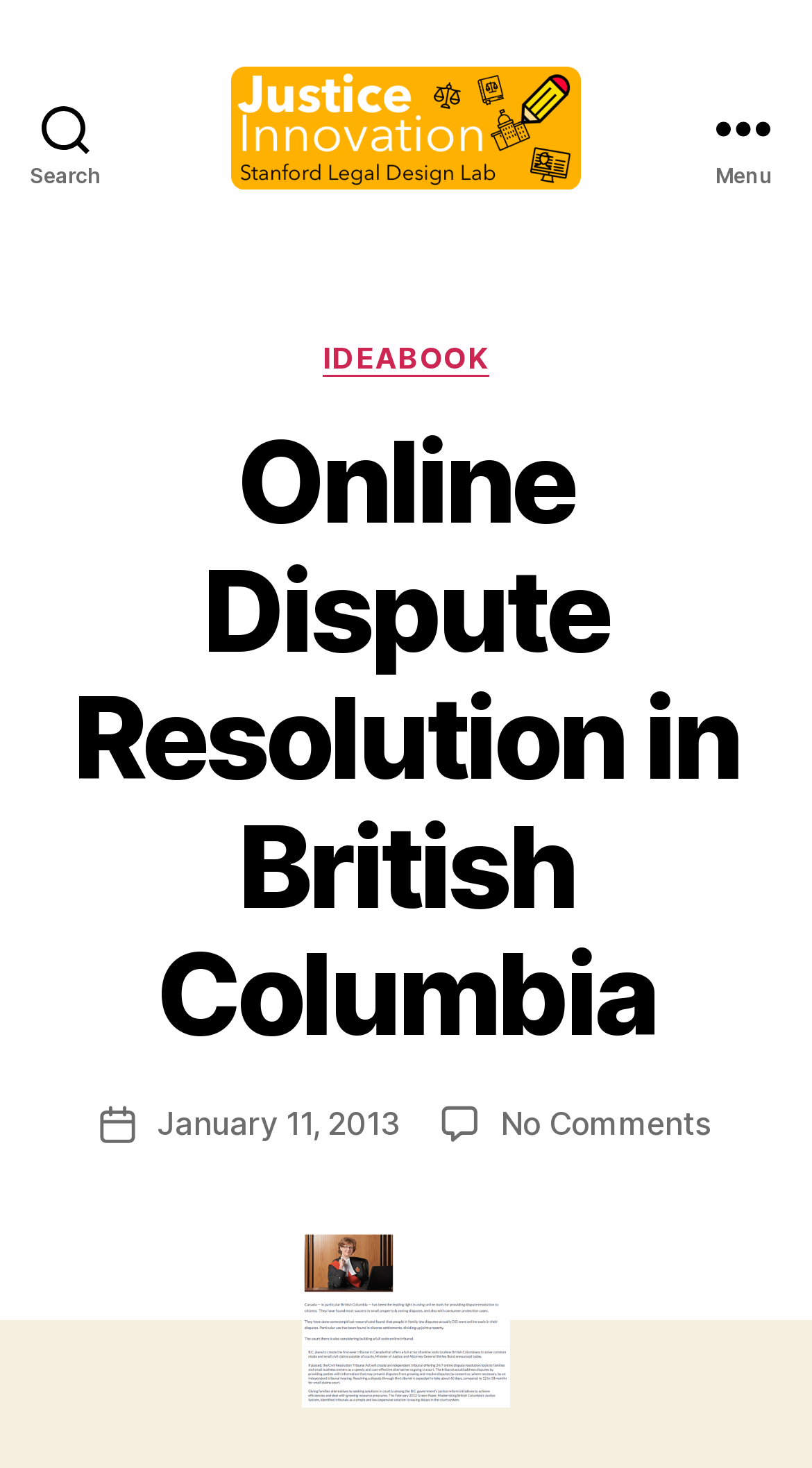Determine the bounding box coordinates of the UI element described below. Use the format (top-left x, top-left y, bottom-right x, bottom-right y) with floating point numbers between 0 and 1: January 11, 2013

[0.193, 0.752, 0.493, 0.779]